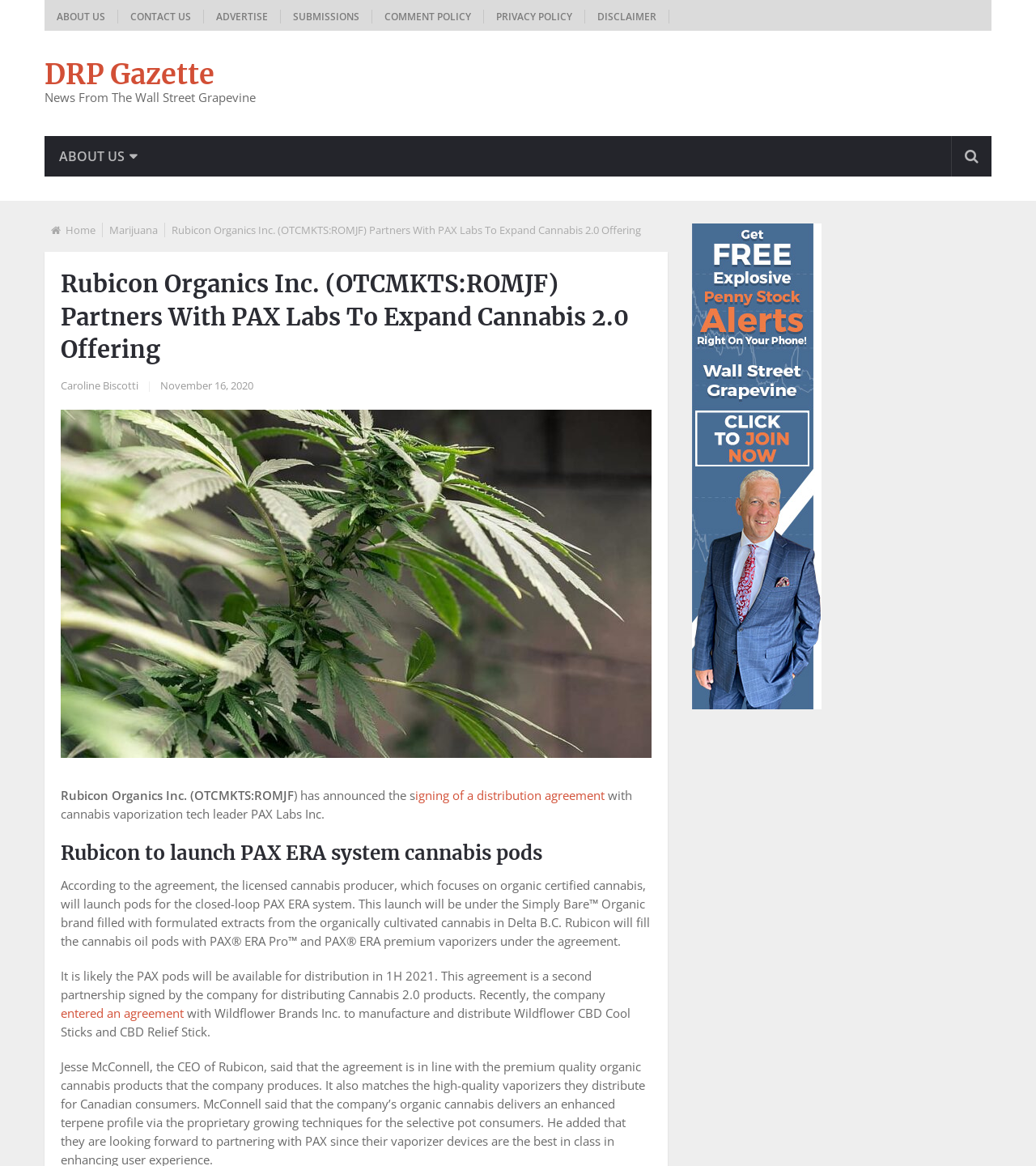Look at the image and give a detailed response to the following question: What is the focus of Rubicon Organics Inc.?

The article mentions that Rubicon Organics Inc. is a licensed cannabis producer that focuses on organic certified cannabis.